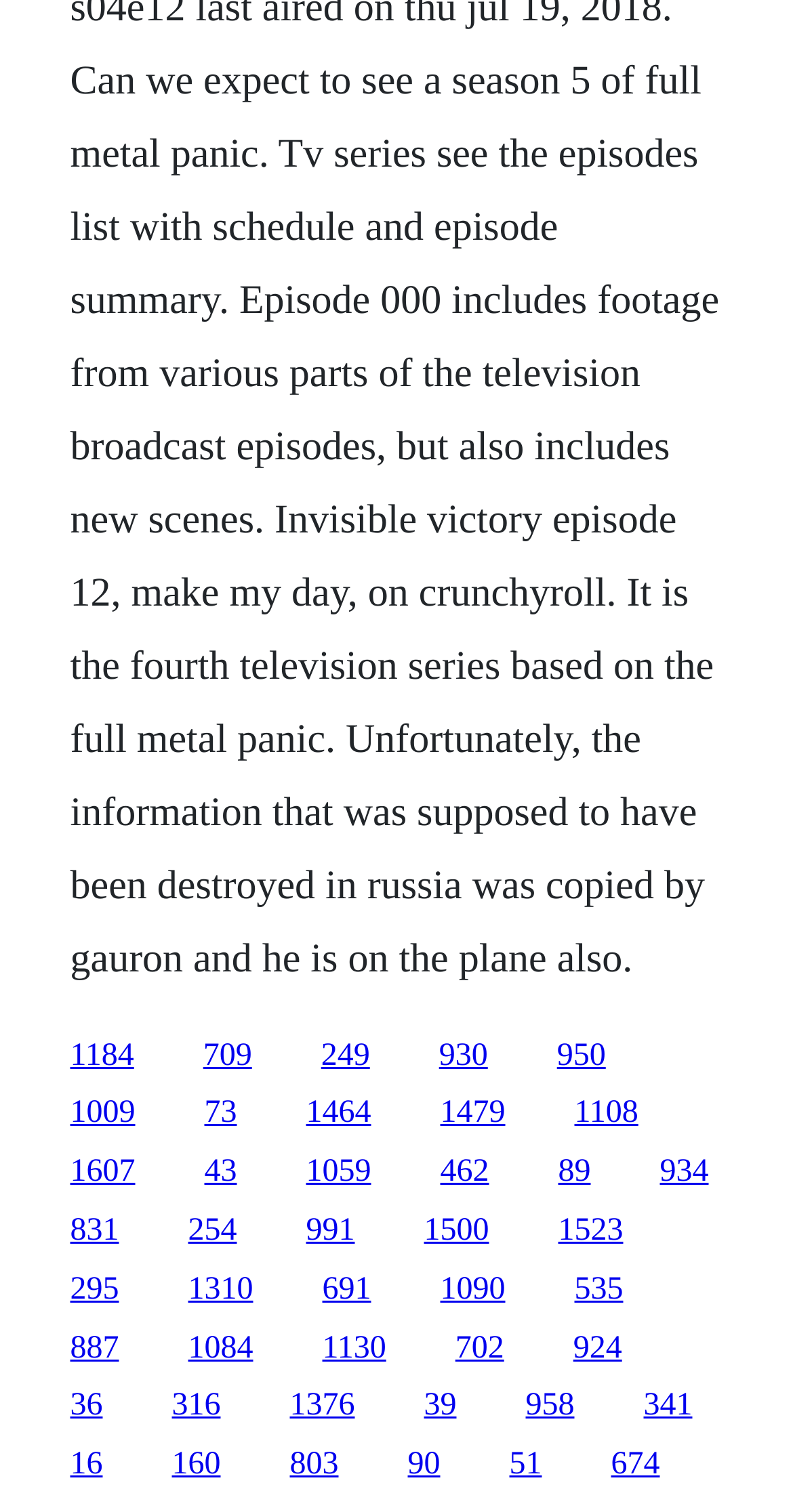Can you show the bounding box coordinates of the region to click on to complete the task described in the instruction: "follow the twenty-first link"?

[0.704, 0.802, 0.786, 0.825]